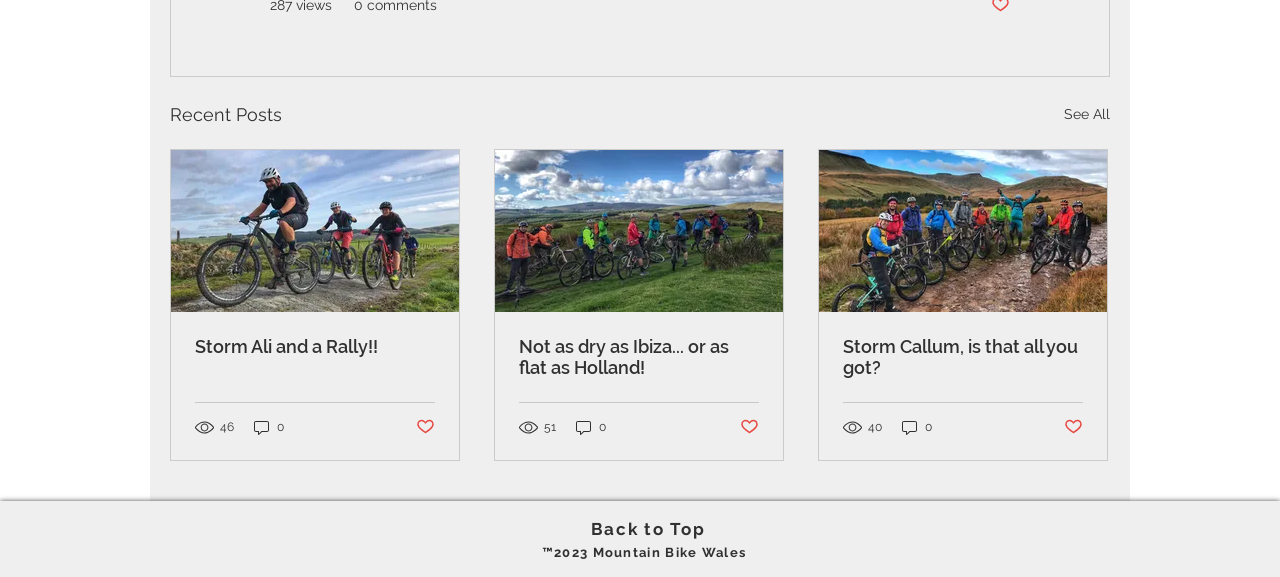Find and indicate the bounding box coordinates of the region you should select to follow the given instruction: "Go back to top".

[0.461, 0.9, 0.551, 0.935]